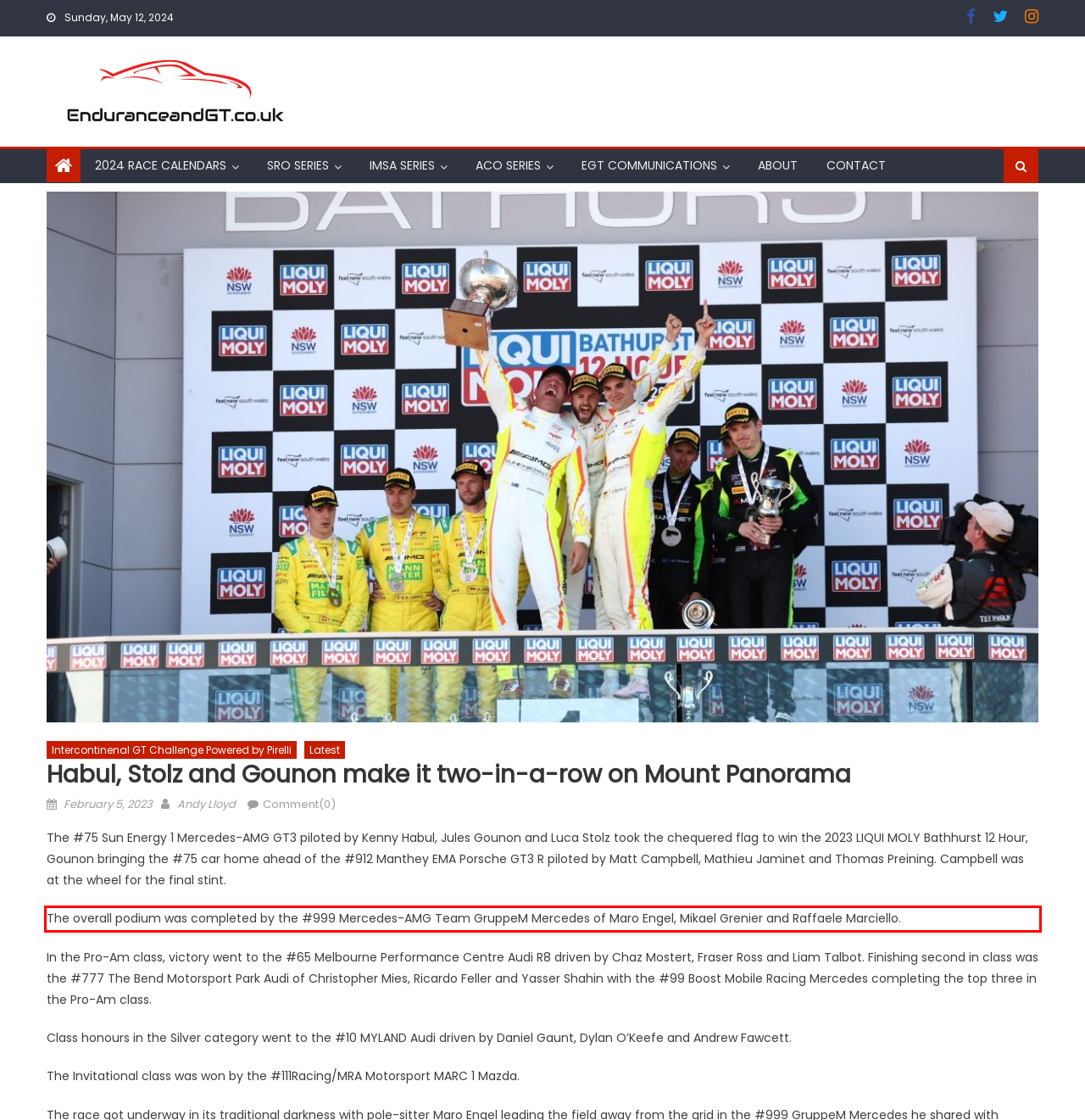From the provided screenshot, extract the text content that is enclosed within the red bounding box.

The overall podium was completed by the #999 Mercedes-AMG Team GruppeM Mercedes of Maro Engel, Mikael Grenier and Raffaele Marciello.